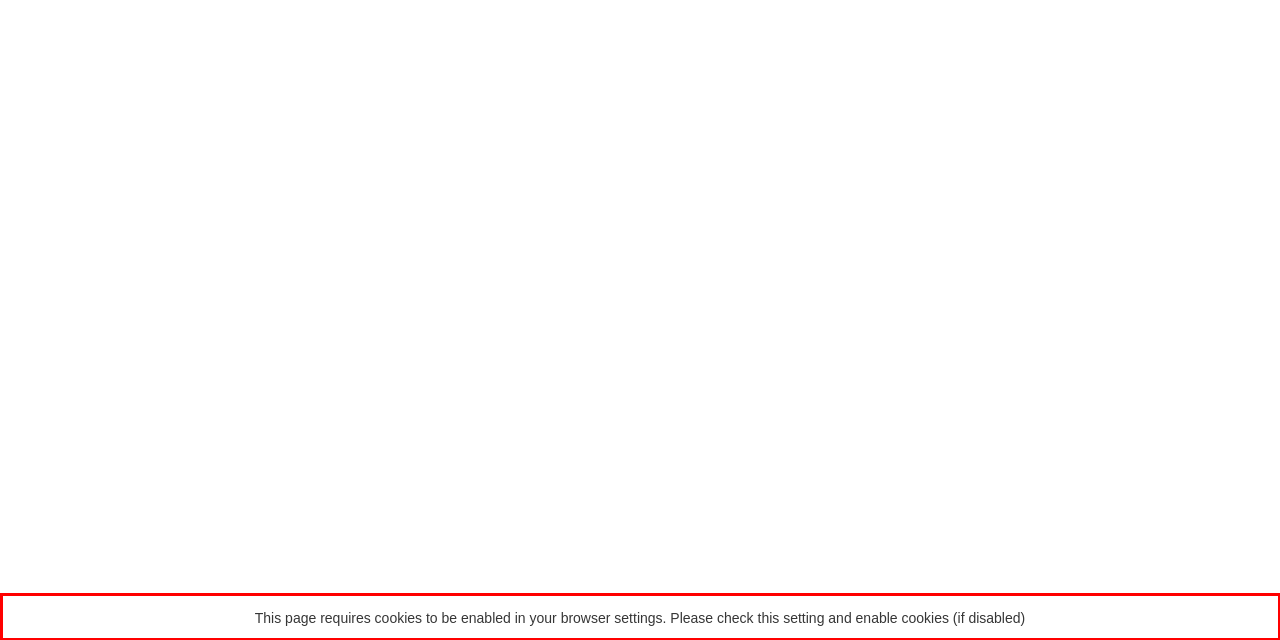Given a webpage screenshot, locate the red bounding box and extract the text content found inside it.

This page requires cookies to be enabled in your browser settings. Please check this setting and enable cookies (if disabled)